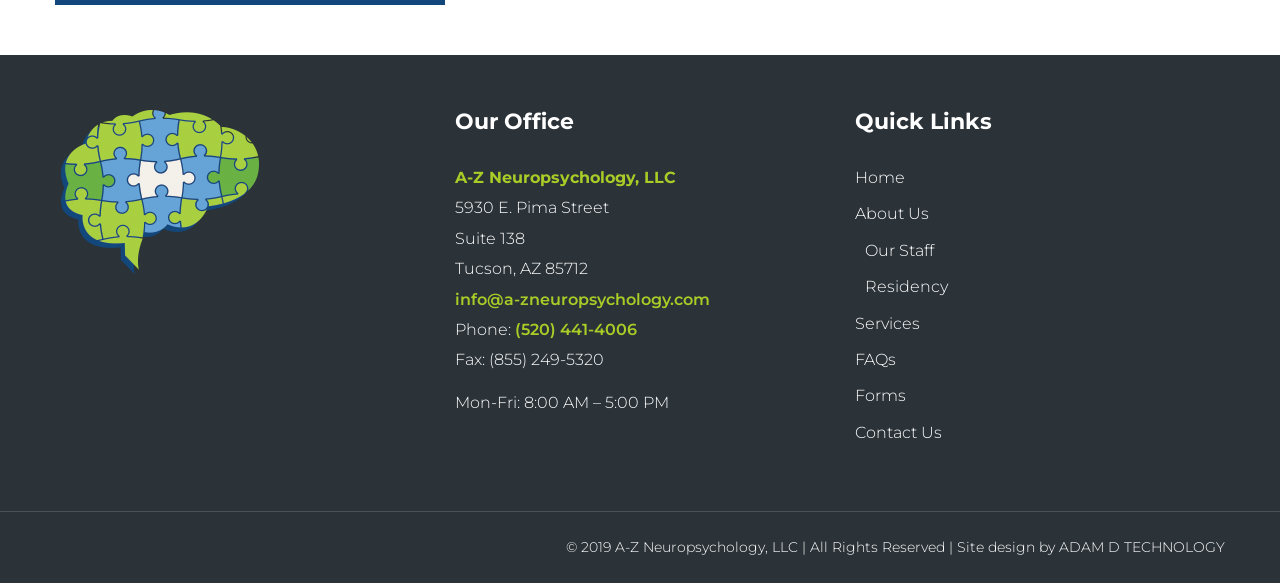What is the name of the office?
Answer with a single word or phrase, using the screenshot for reference.

A-Z Neuropsychology, LLC